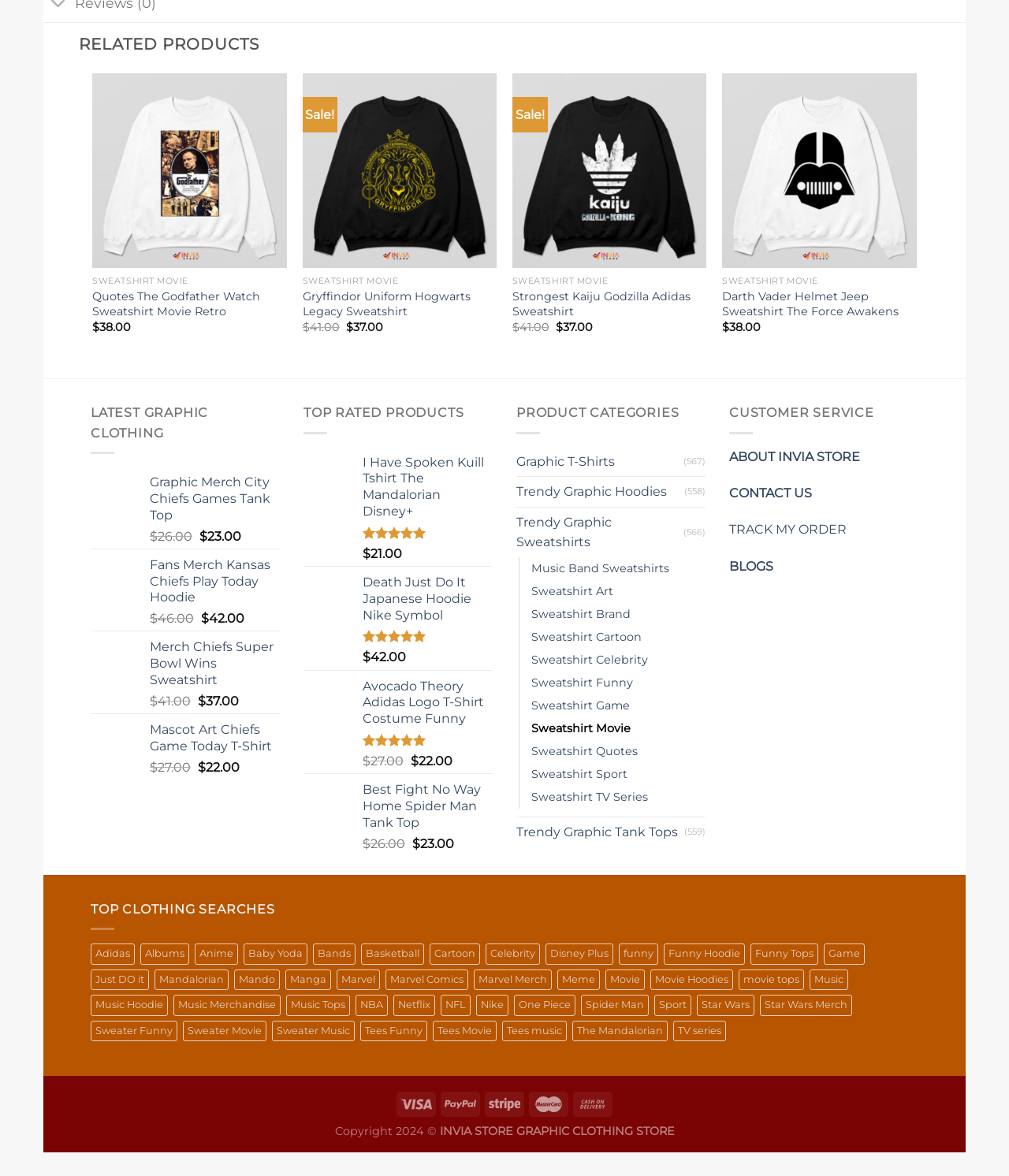Provide the bounding box for the UI element matching this description: "Music Merchandise".

[0.172, 0.846, 0.278, 0.864]